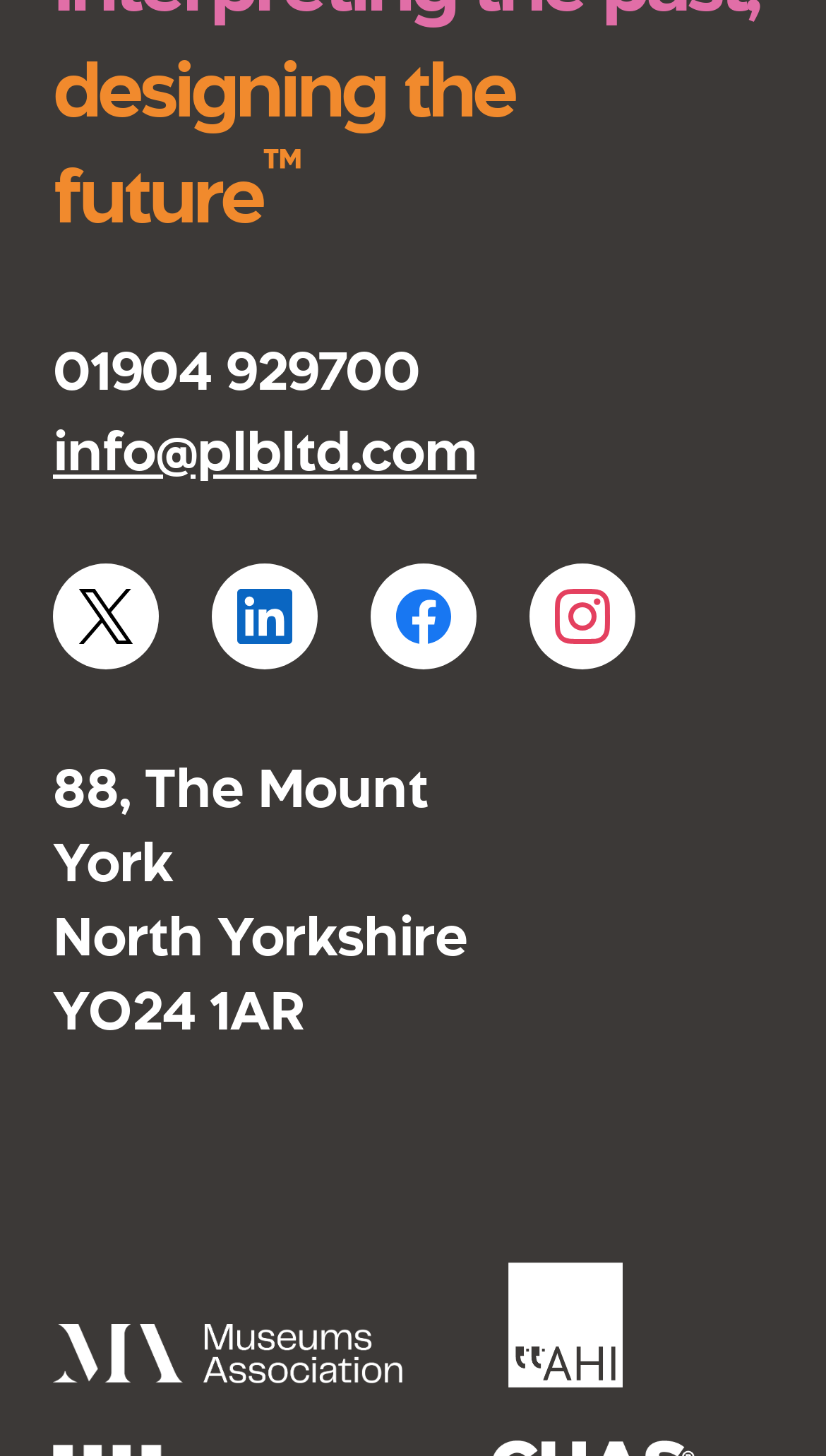What is the city where the company is located?
Please answer the question with a single word or phrase, referencing the image.

York